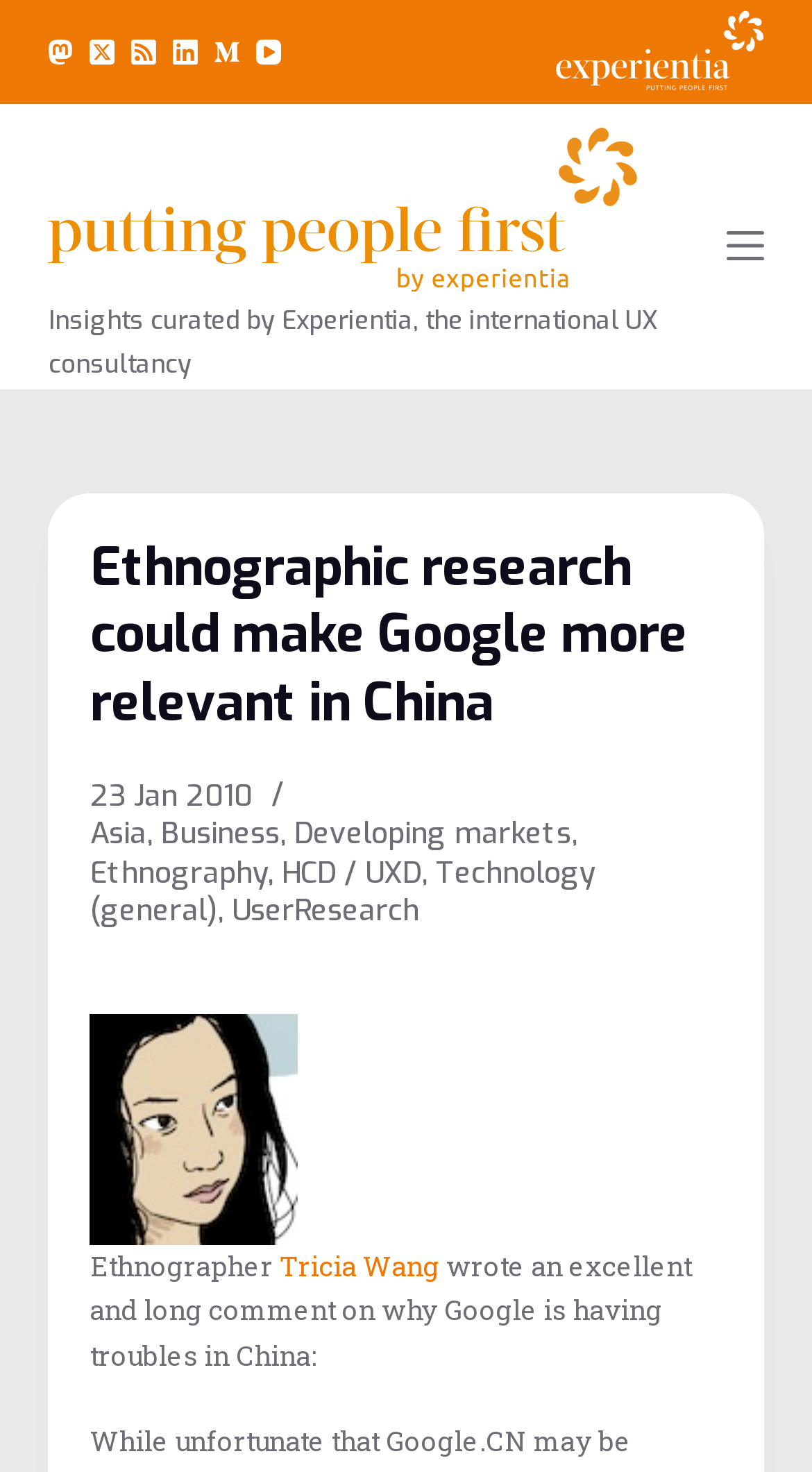Could you please study the image and provide a detailed answer to the question:
Who is the author of the article?

I found the author's name by looking at the text 'Tricia Wang wrote an excellent and long comment...' which indicates that Tricia Wang is the author of the article.